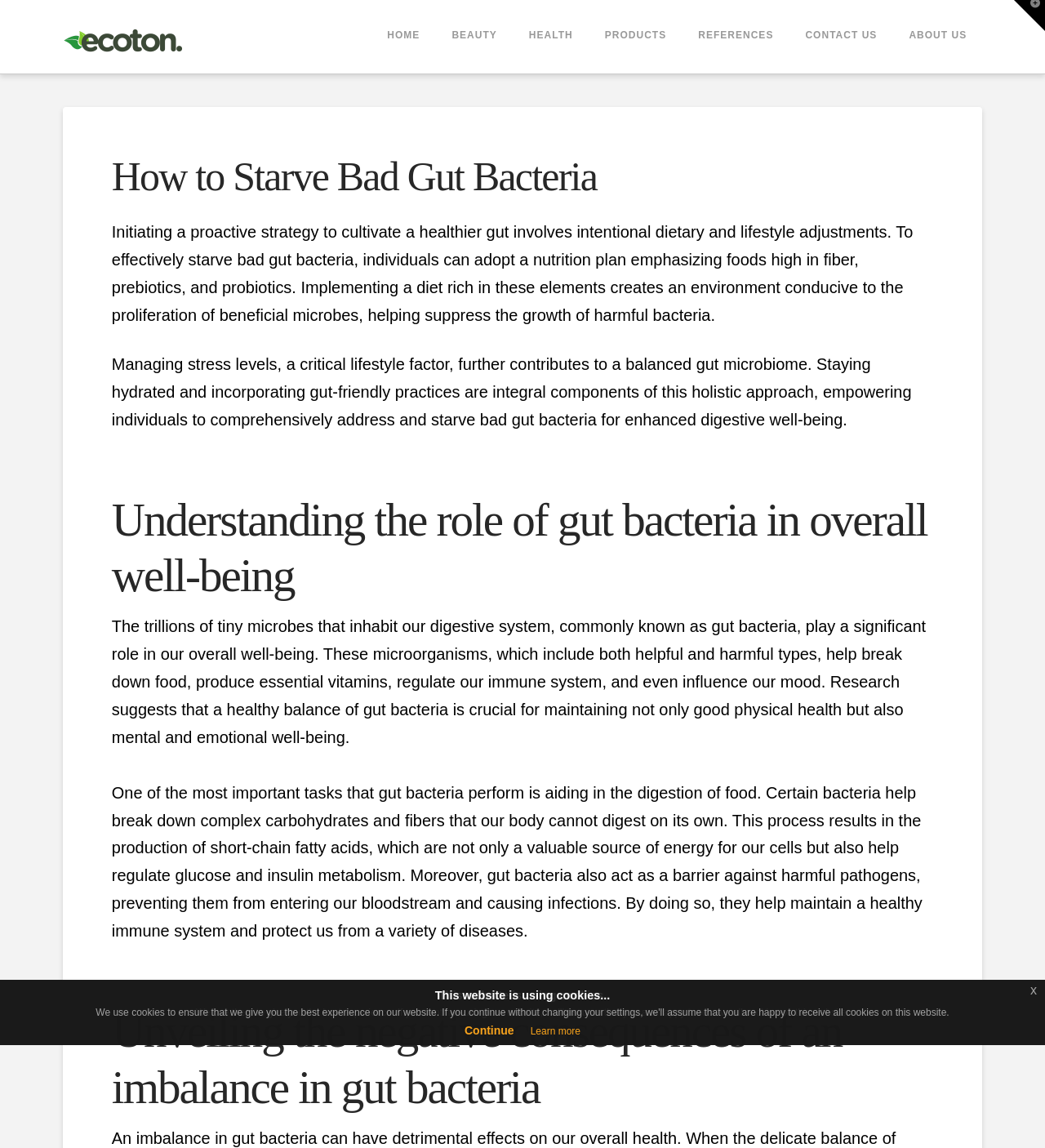Please pinpoint the bounding box coordinates for the region I should click to adhere to this instruction: "Click the CONTACT US link".

[0.755, 0.0, 0.854, 0.064]